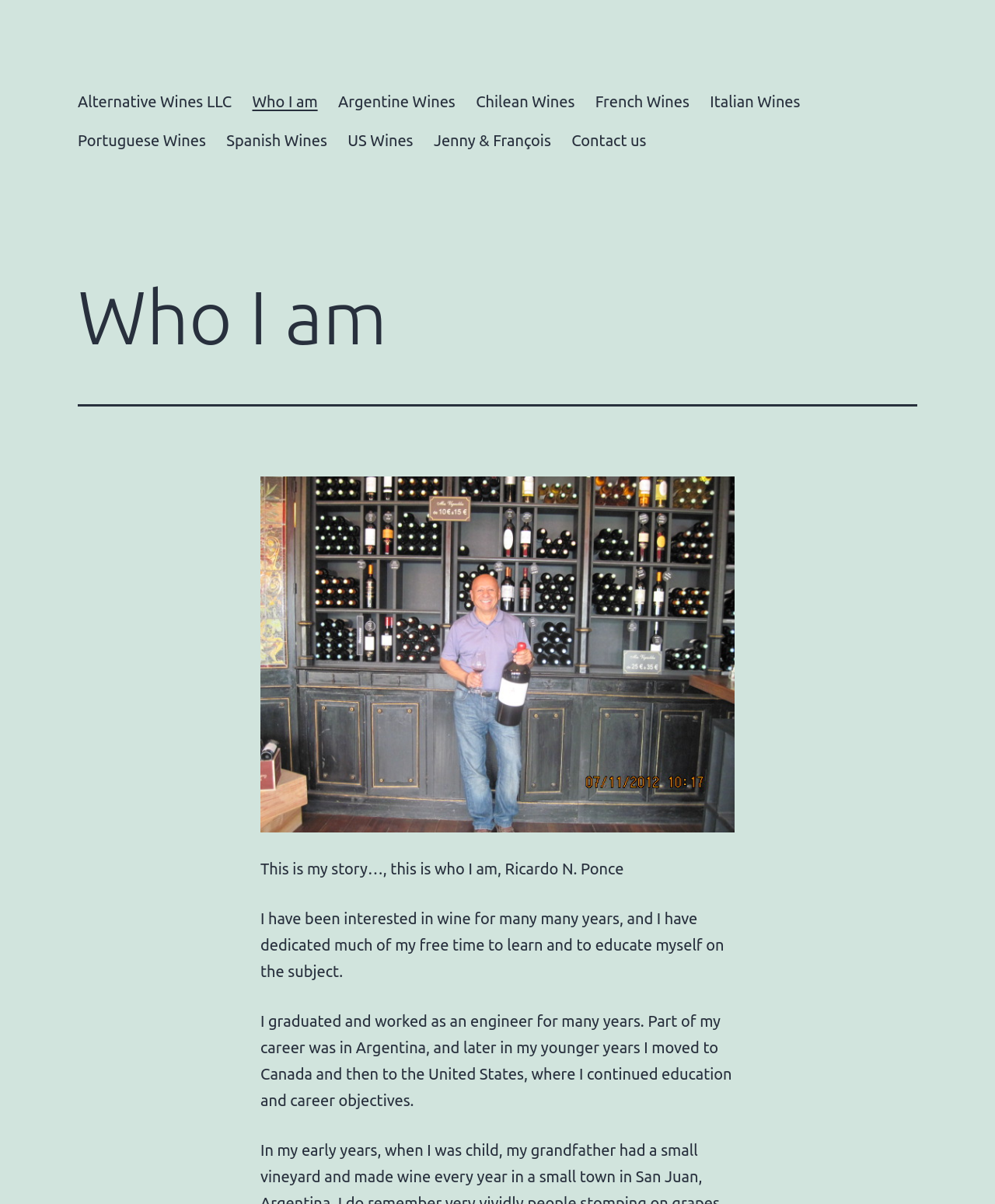Identify the bounding box coordinates for the element that needs to be clicked to fulfill this instruction: "Click on the 'Alternative Wines LLC' link". Provide the coordinates in the format of four float numbers between 0 and 1: [left, top, right, bottom].

[0.068, 0.068, 0.243, 0.1]